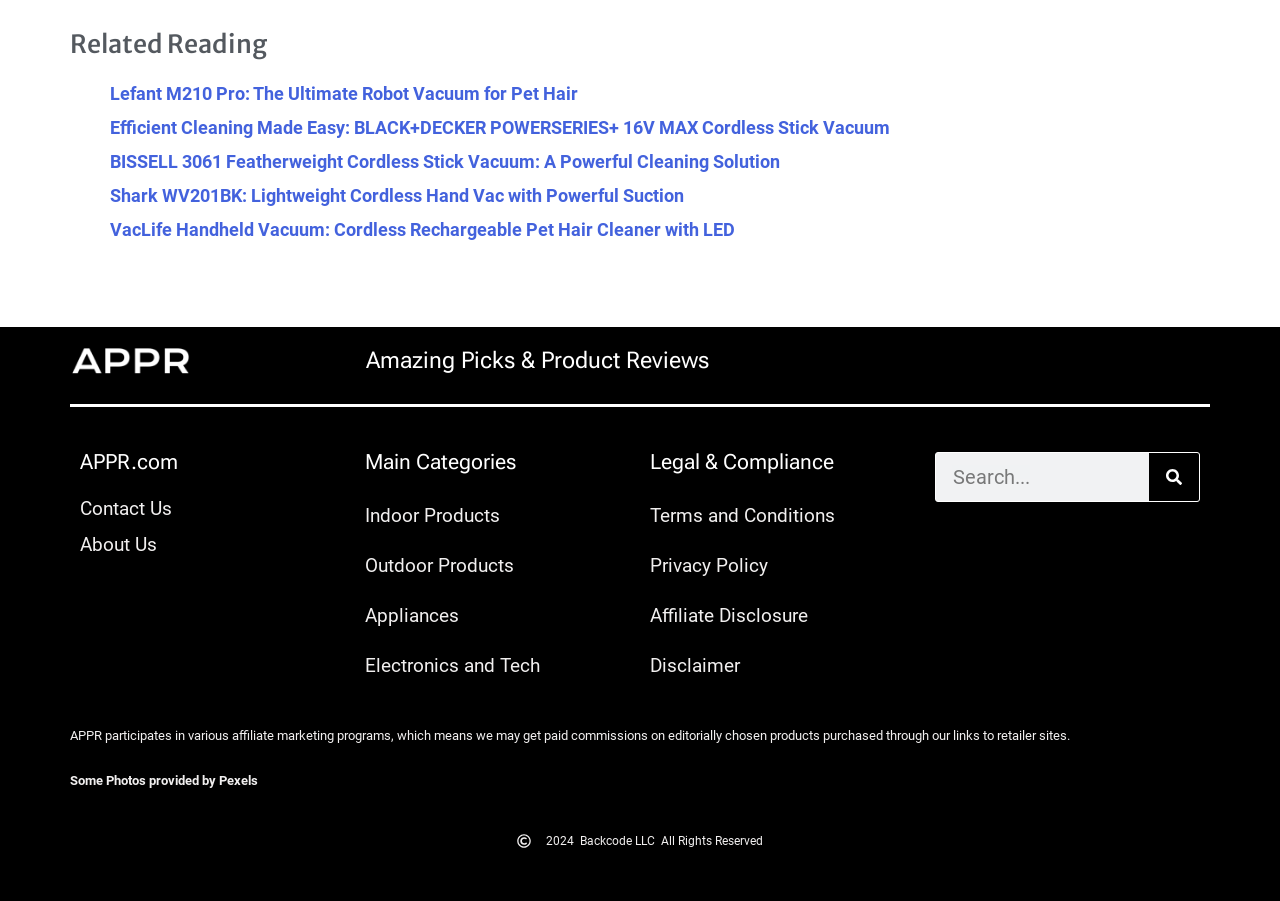What is the category of products listed under 'Main Categories'?
Could you answer the question with a detailed and thorough explanation?

By examining the webpage, I found a section titled 'Main Categories' which contains links to different product categories. These categories are 'Indoor Products', 'Outdoor Products', 'Appliances', and 'Electronics and Tech'.